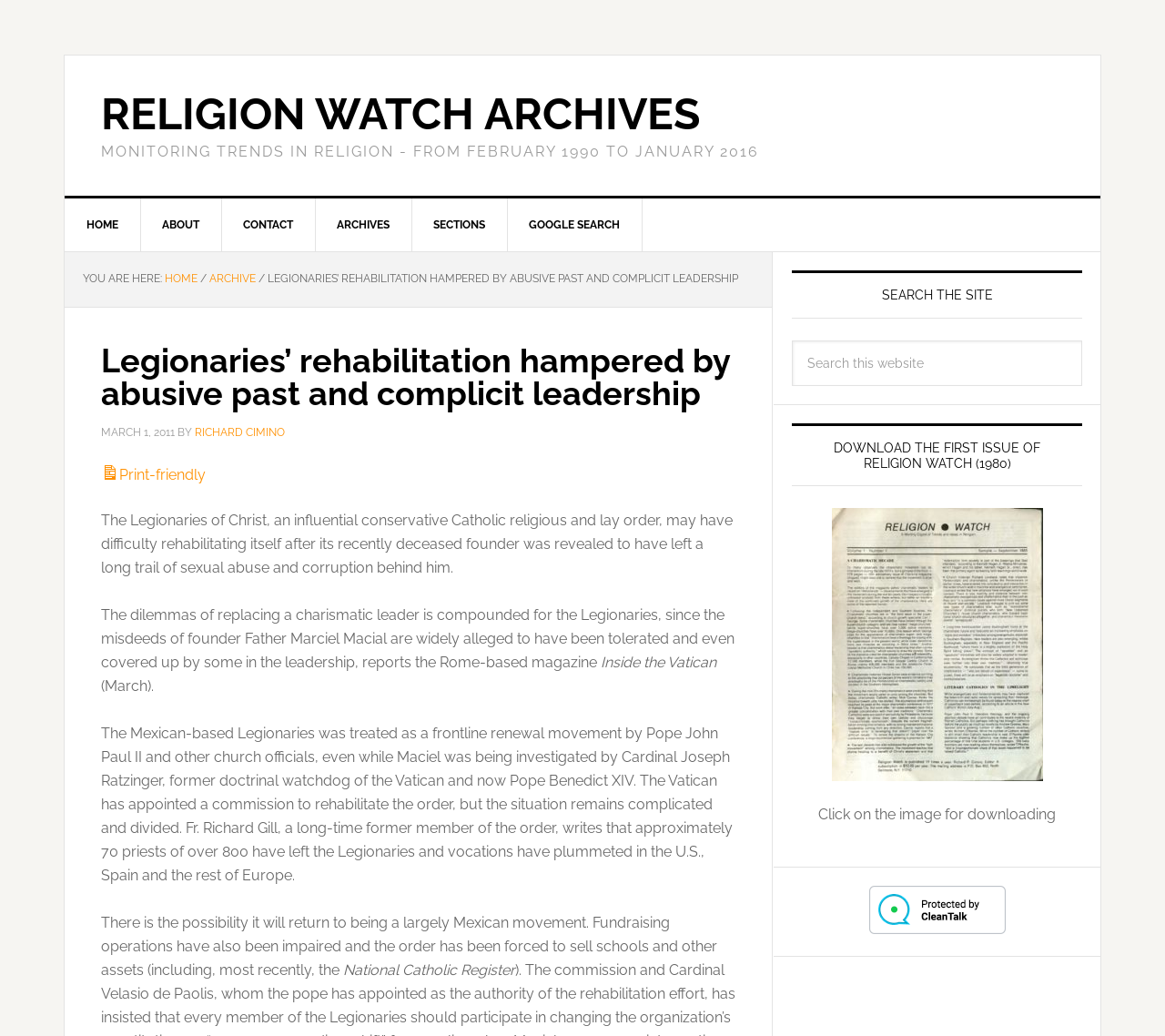Look at the image and give a detailed response to the following question: How many priests have left the Legionaries of Christ?

I found the answer by reading the article and looking for a mention of the number of priests who have left the Legionaries of Christ. The text mentions that 'approximately 70 priests of over 800 have left the Legionaries'.